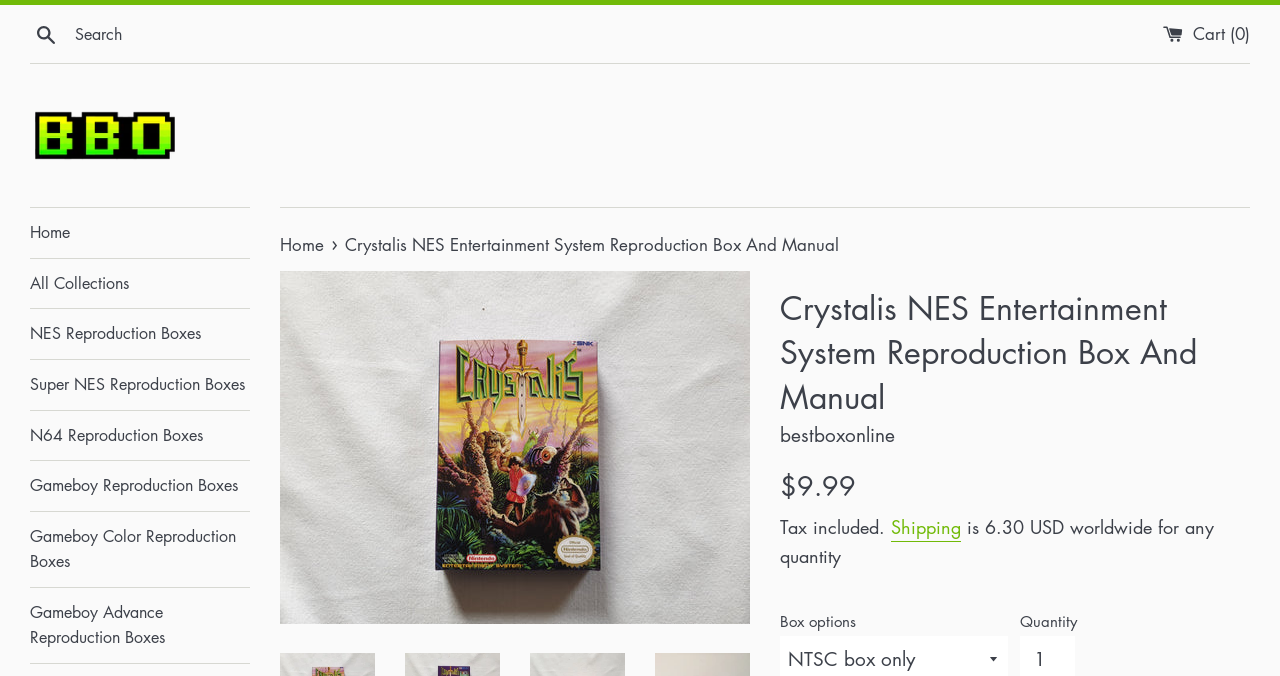Highlight the bounding box coordinates of the region I should click on to meet the following instruction: "Check shipping details".

[0.696, 0.762, 0.751, 0.802]